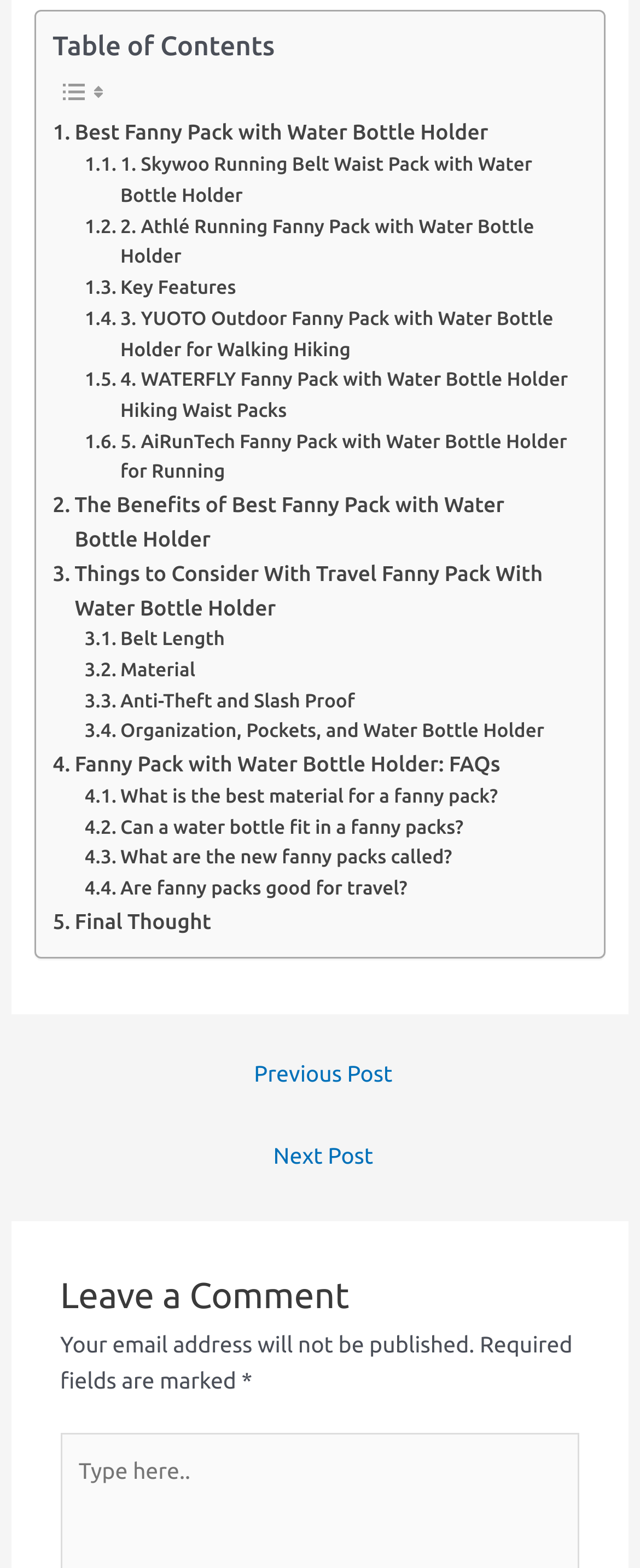Locate the bounding box coordinates of the area to click to fulfill this instruction: "Click on the link to view the best fanny pack with water bottle holder". The bounding box should be presented as four float numbers between 0 and 1, in the order [left, top, right, bottom].

[0.082, 0.075, 0.763, 0.097]